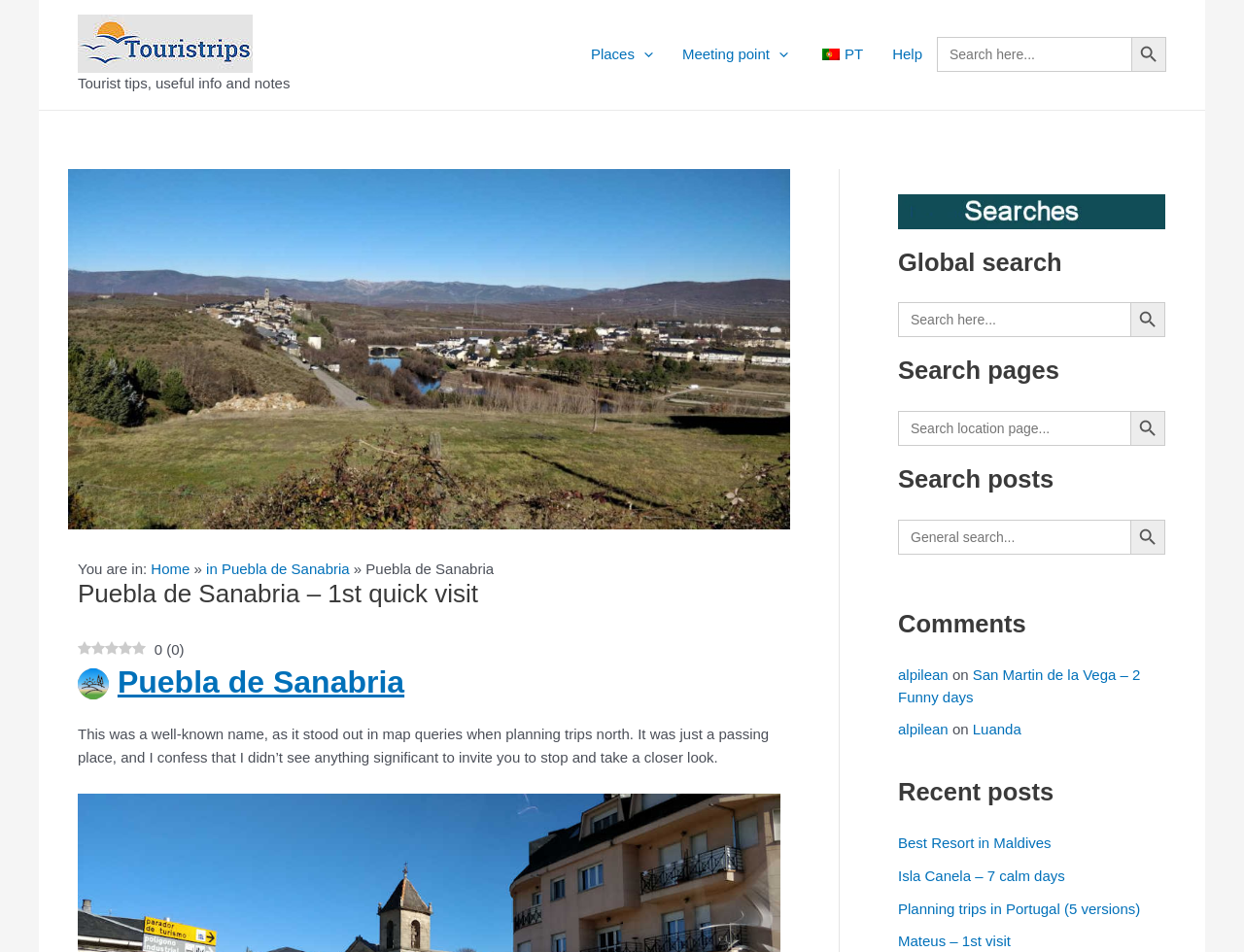Summarize the webpage with intricate details.

This webpage is about traveling notes, pictures, and tips, specifically about Puebla de Sanabria, with useful information based on the author's personal experiences. 

At the top, there is a logo "Touristrips cinza160" with a corresponding image. Below it, there is a static text "Tourist tips, useful info and notes". 

On the top-right side, there is a site navigation menu with several links, including "Places Menu Toggle", "Meeting point Menu Toggle", "pt_PT PT", "Help", and a search box. 

Below the navigation menu, there is a large image of "Puebla de Sanabria" with a navigation breadcrumbs section on top of it, showing the current location "You are in: Home » in Puebla de Sanabria". 

The main content area has a heading "Puebla de Sanabria – 1st quick visit" followed by a paragraph of text describing the author's experience in Puebla de Sanabria. There is also a heading "To see Puebla de Sanabria" with a link to "Puebla de Sanabria" and an image.

On the right side, there are four complementary sections, each with a heading and a search box. The headings are "Global search", "Search pages", "Search posts", and "Comments". The comments section also has a navigation menu with links to recent comments.

At the bottom, there is a section with recent posts, including links to "Best Resort in Maldives", "Isla Canela – 7 calm days", "Planning trips in Portugal (5 versions)", and "Mateus – 1st visit".